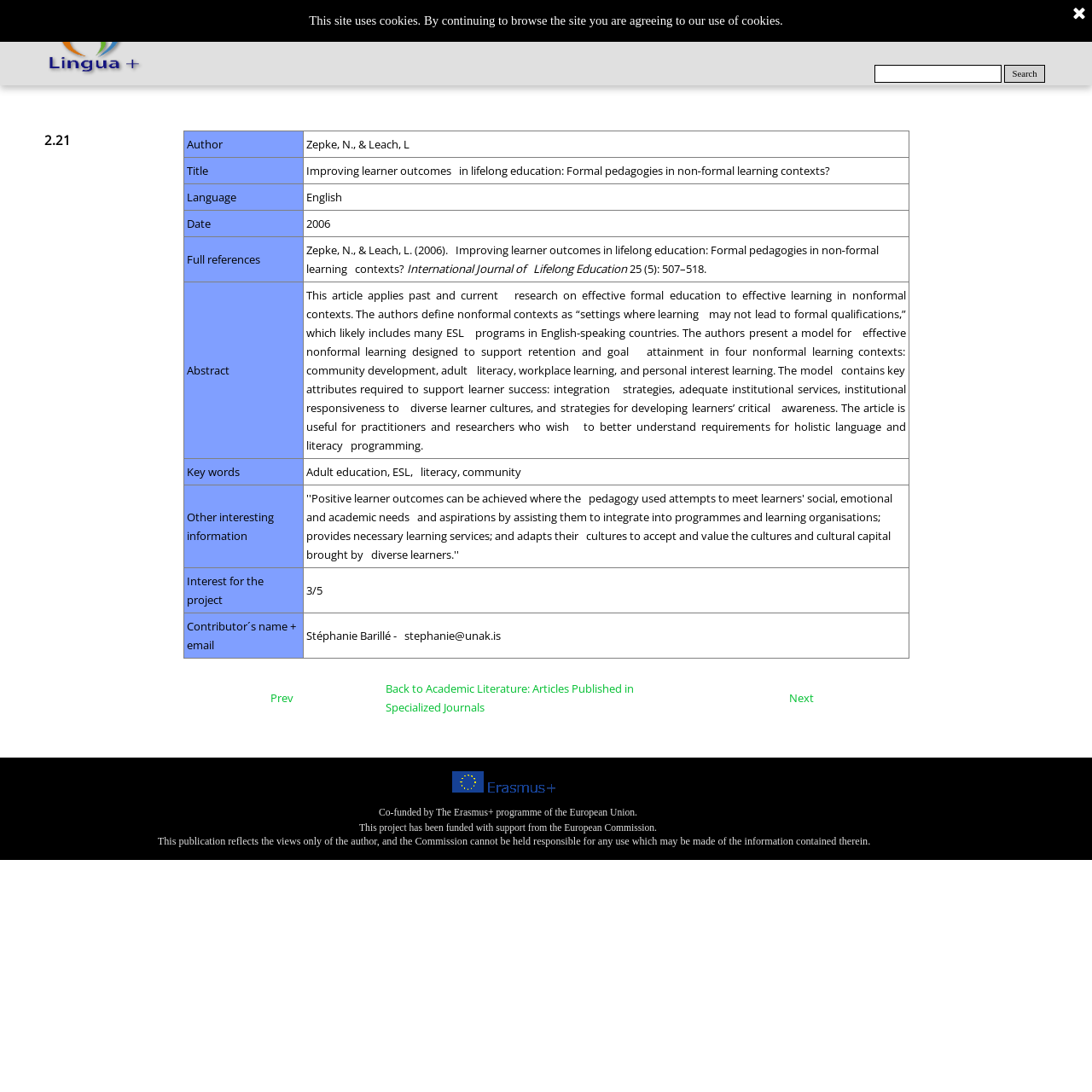Locate the bounding box of the UI element based on this description: "PLATFORM". Provide four float numbers between 0 and 1 as [left, top, right, bottom].

[0.479, 0.009, 0.565, 0.041]